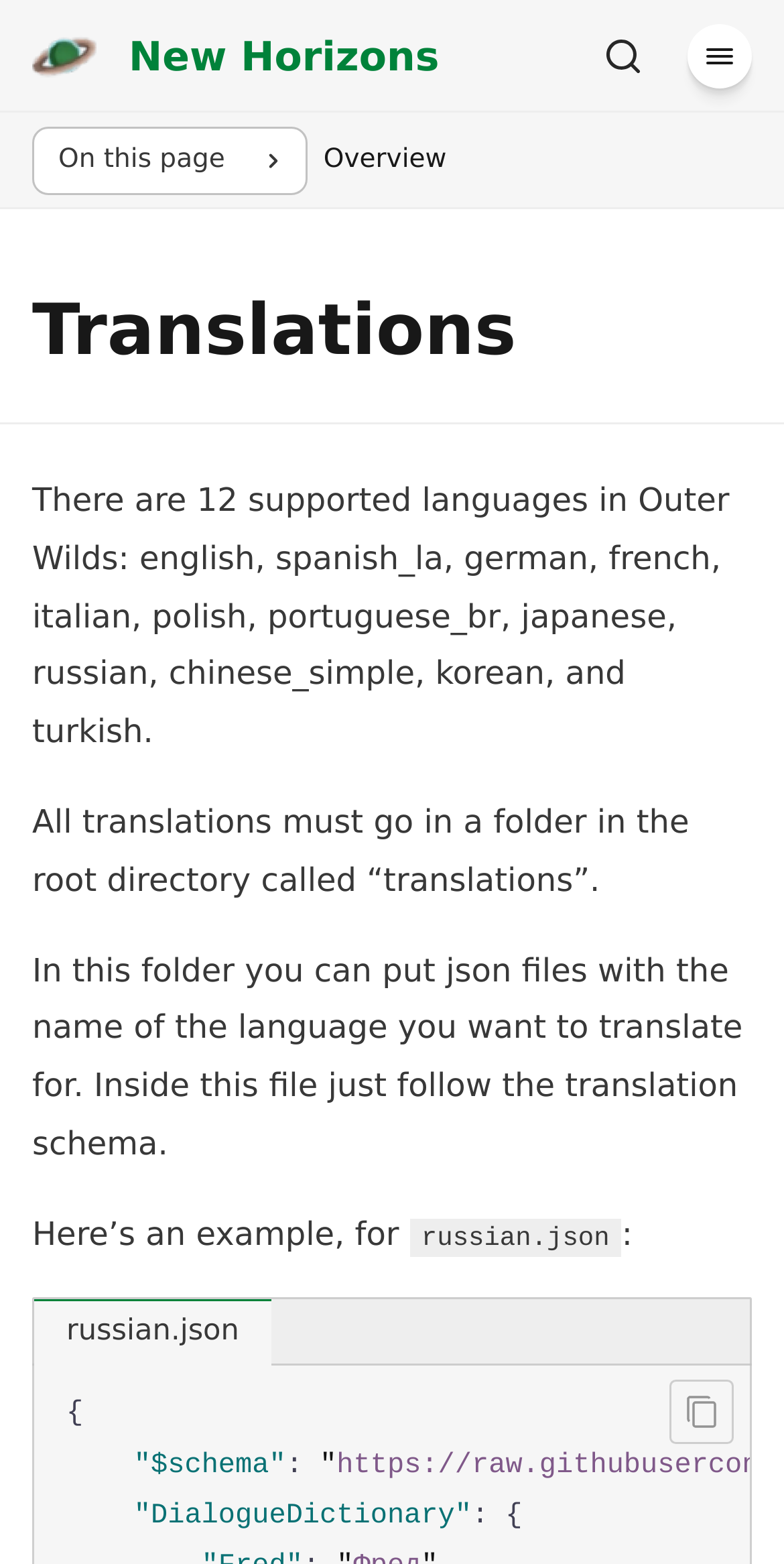How many supported languages are in Outer Wilds? Please answer the question using a single word or phrase based on the image.

12